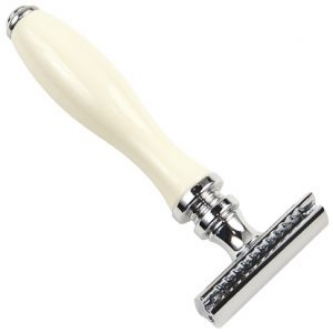Based on the image, please respond to the question with as much detail as possible:
Who can use this razor?

The caption states that the razor is 'ideal for both novice and experienced shavers', indicating that it is suitable for users with varying levels of experience.